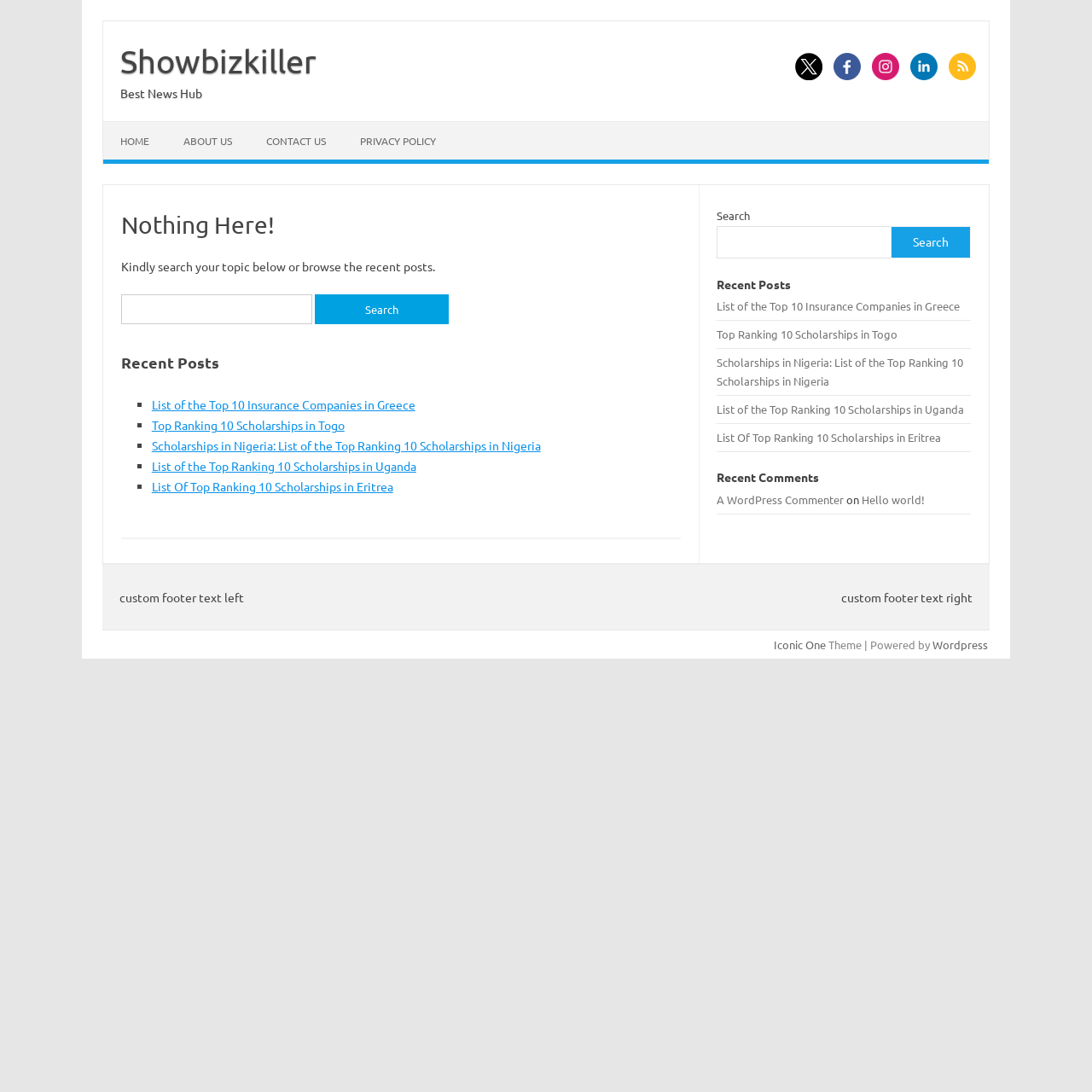Locate the coordinates of the bounding box for the clickable region that fulfills this instruction: "Visit 'Public Health England'".

None